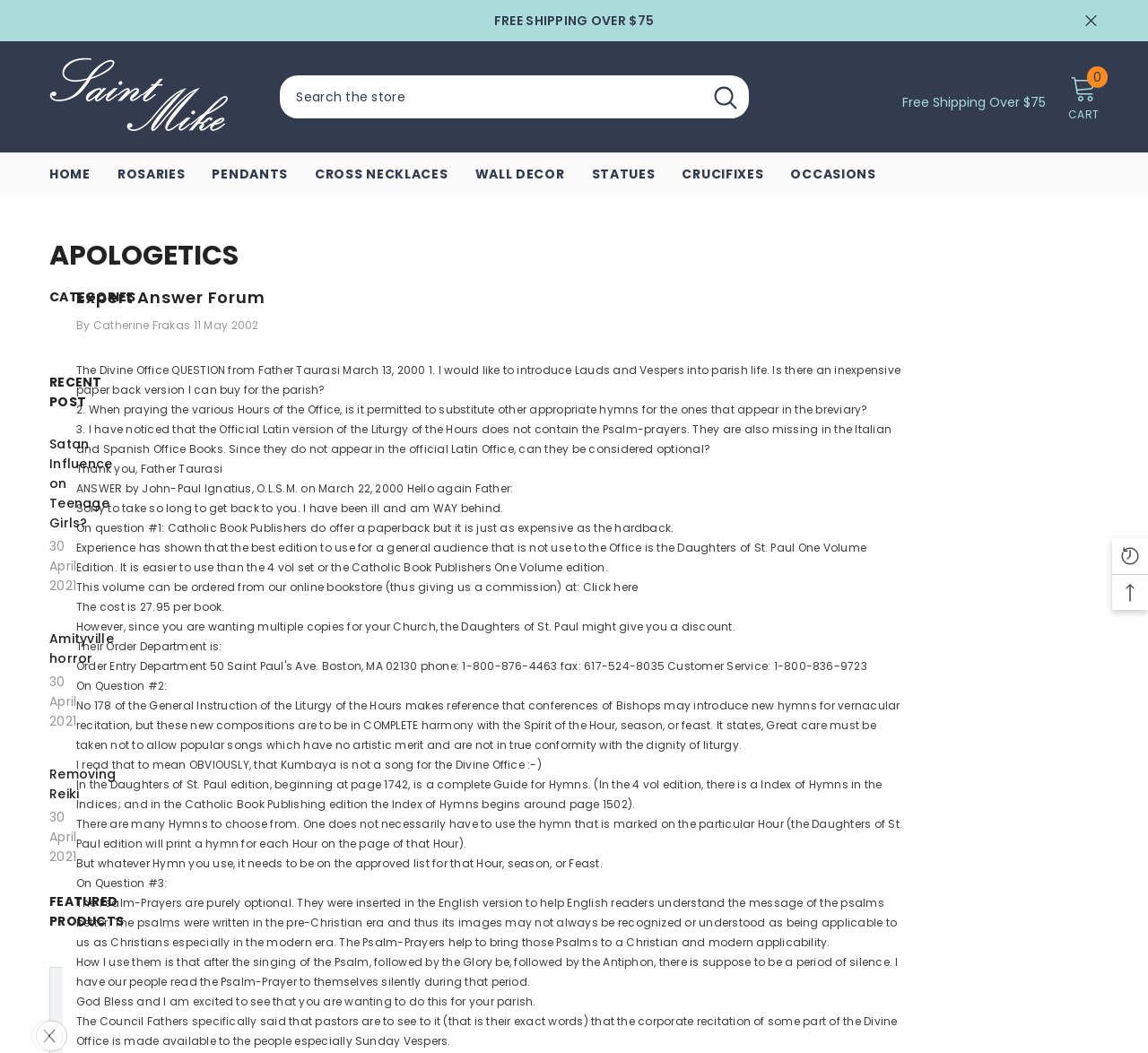Find the bounding box coordinates of the element I should click to carry out the following instruction: "Go to the homepage".

[0.031, 0.145, 0.09, 0.186]